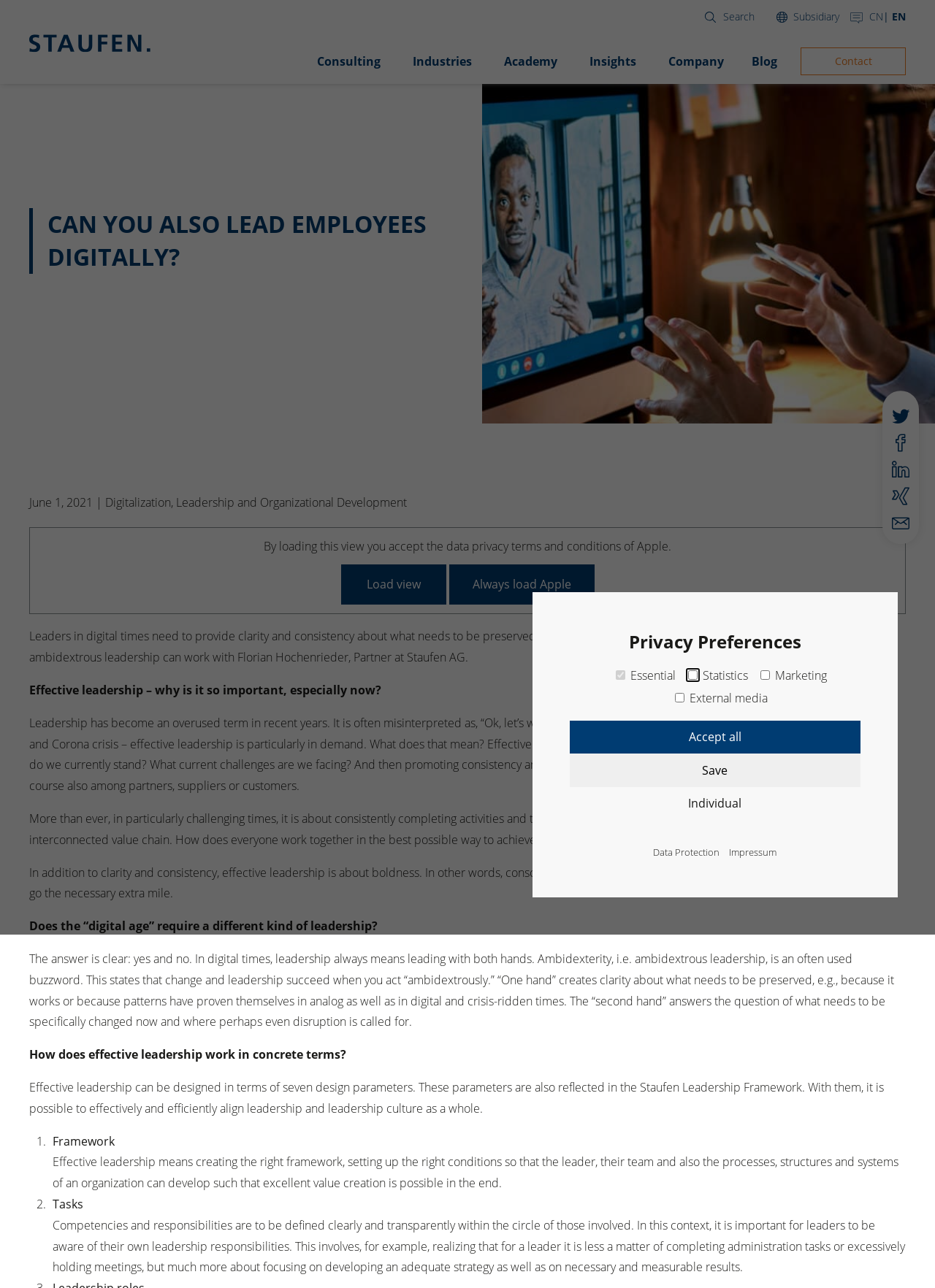How many buttons are in the 'Privacy Preferences' dialog?
Using the image as a reference, answer the question in detail.

The 'Privacy Preferences' dialog contains three buttons: 'Accept all', 'Save', and 'Individual'. These buttons allow users to save their cookie preferences or set them individually.